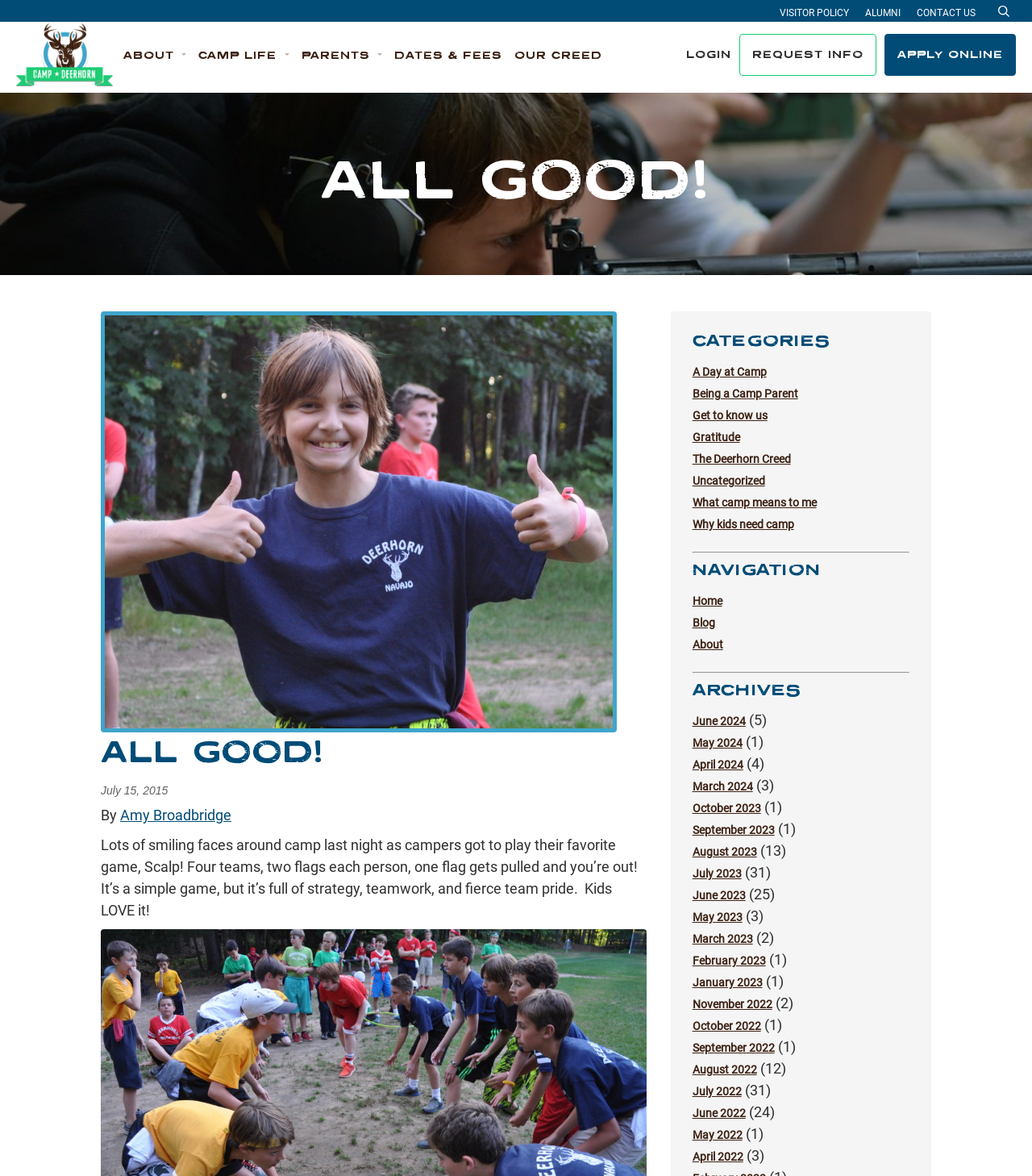Analyze the image and provide a detailed answer to the question: What is the name of the camp?

The name of the camp can be found in the top-left corner of the webpage, where it says 'All Good! - Deerhorn'. This suggests that the camp's name is Deerhorn.